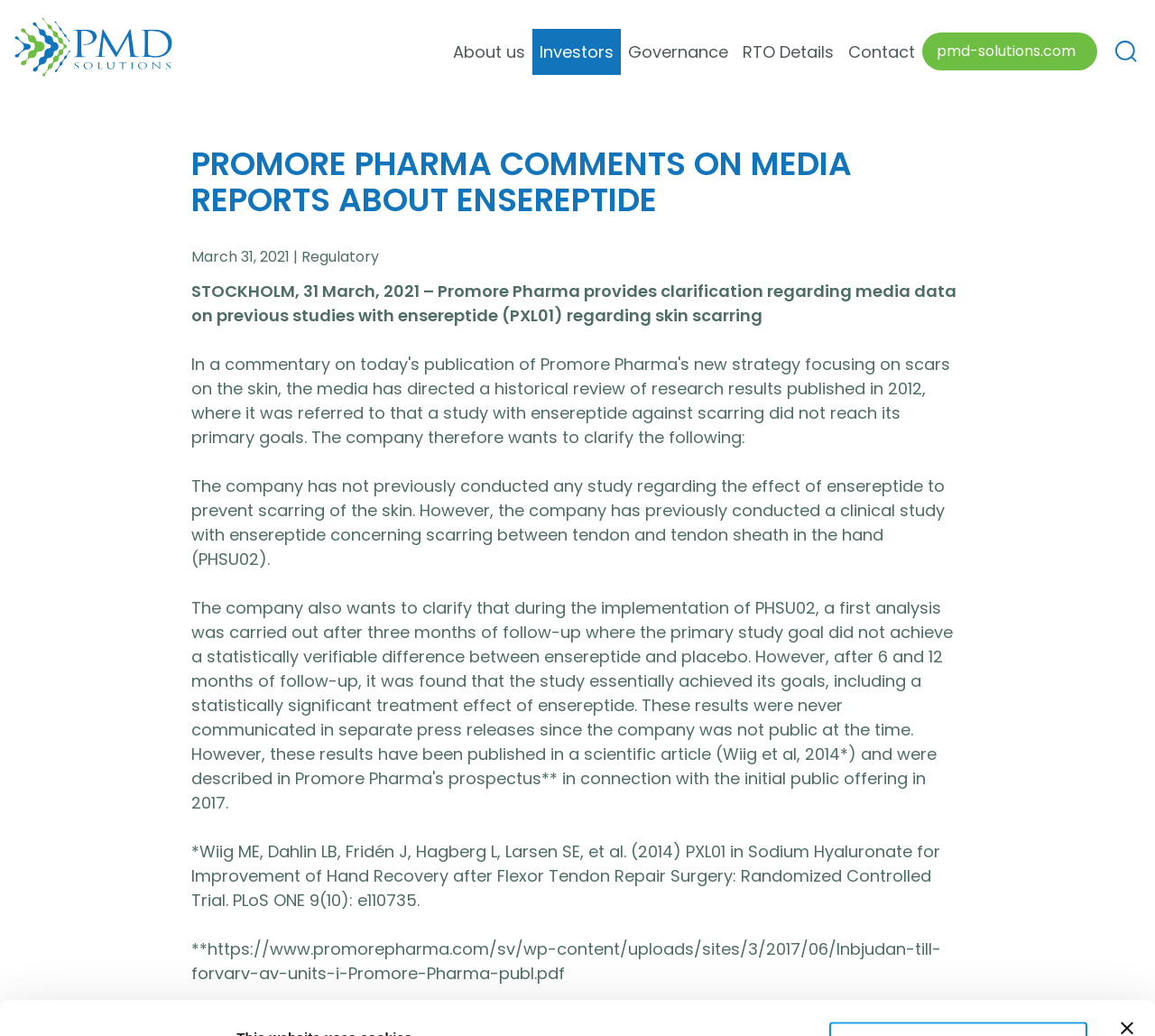Identify the bounding box coordinates of the HTML element based on this description: "alt="PMD Solutions logo"".

[0.012, 0.012, 0.149, 0.078]